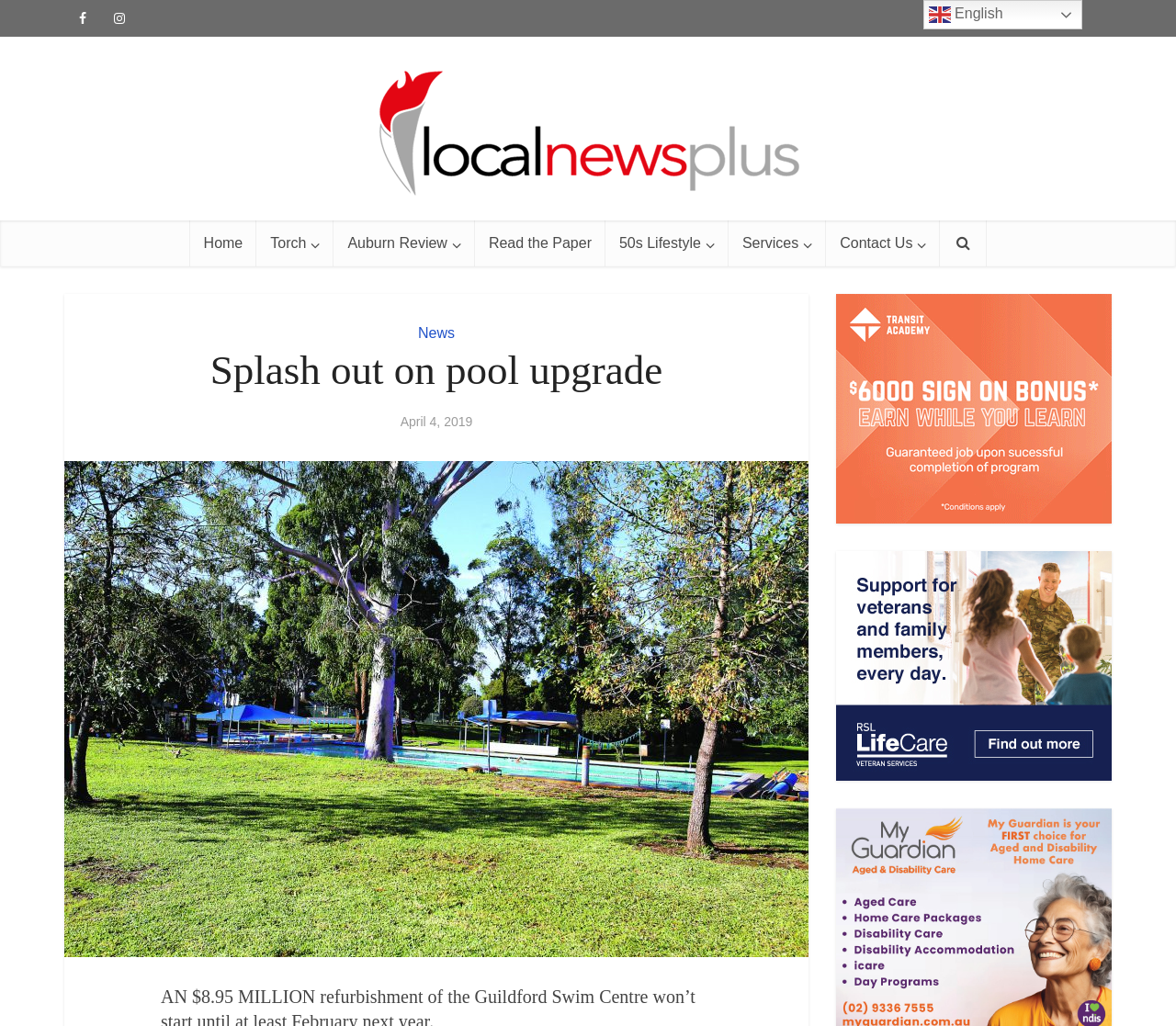Please specify the bounding box coordinates of the region to click in order to perform the following instruction: "Read the news article".

[0.098, 0.337, 0.645, 0.386]